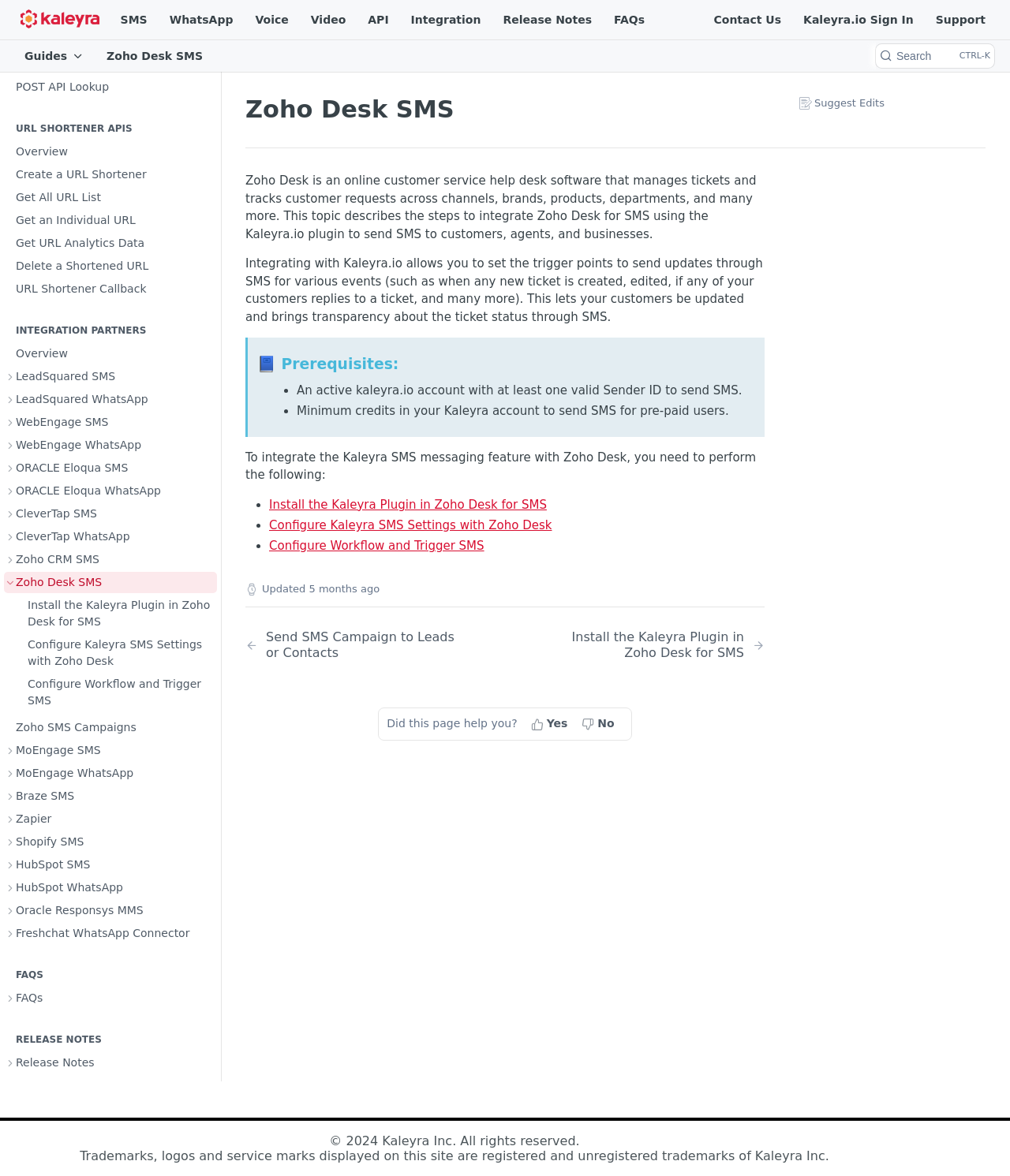Reply to the question below using a single word or brief phrase:
What is the text of the heading above the 'Overview' link?

URL SHORTENER APIS